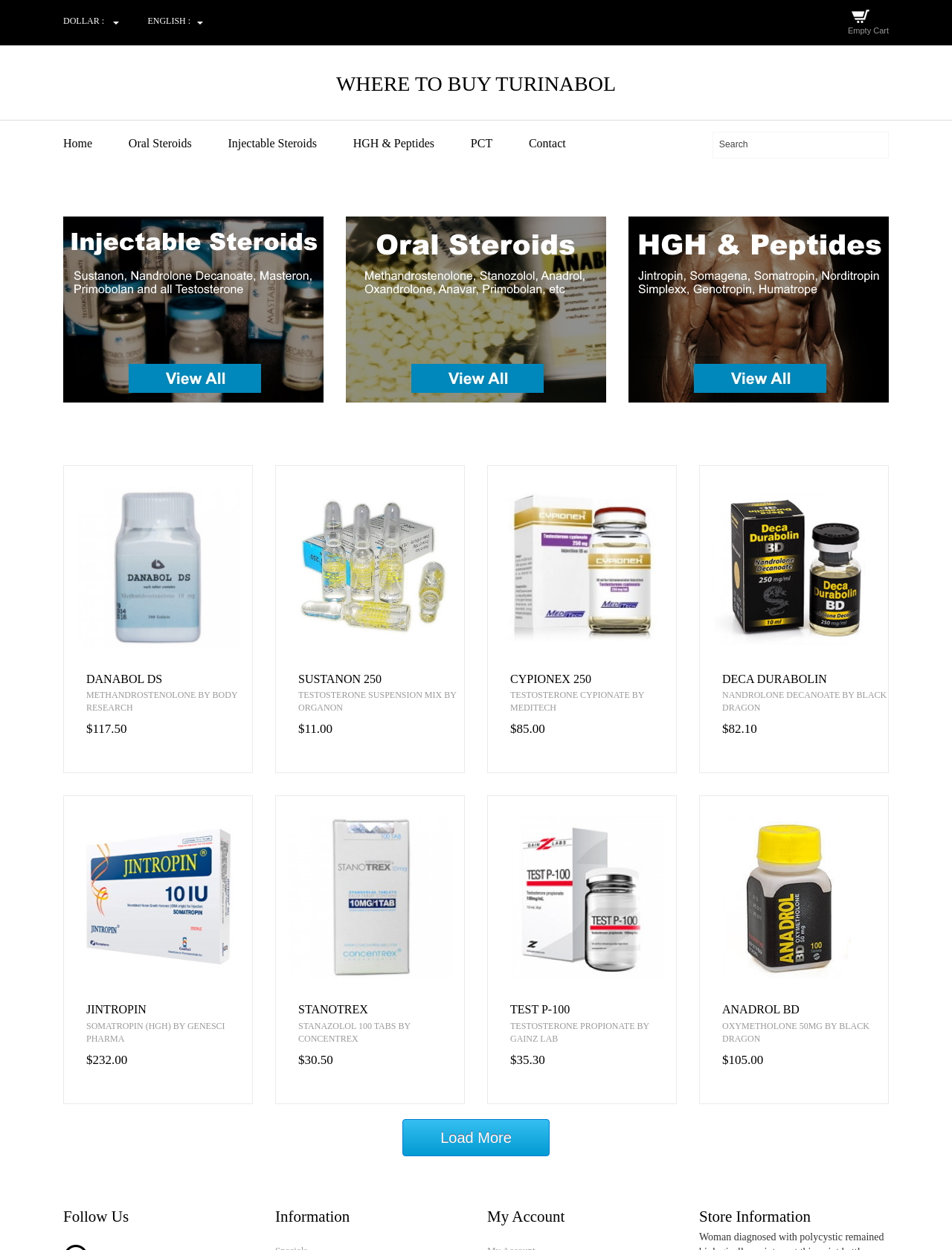How many search results are displayed on the page?
Based on the screenshot, respond with a single word or phrase.

8